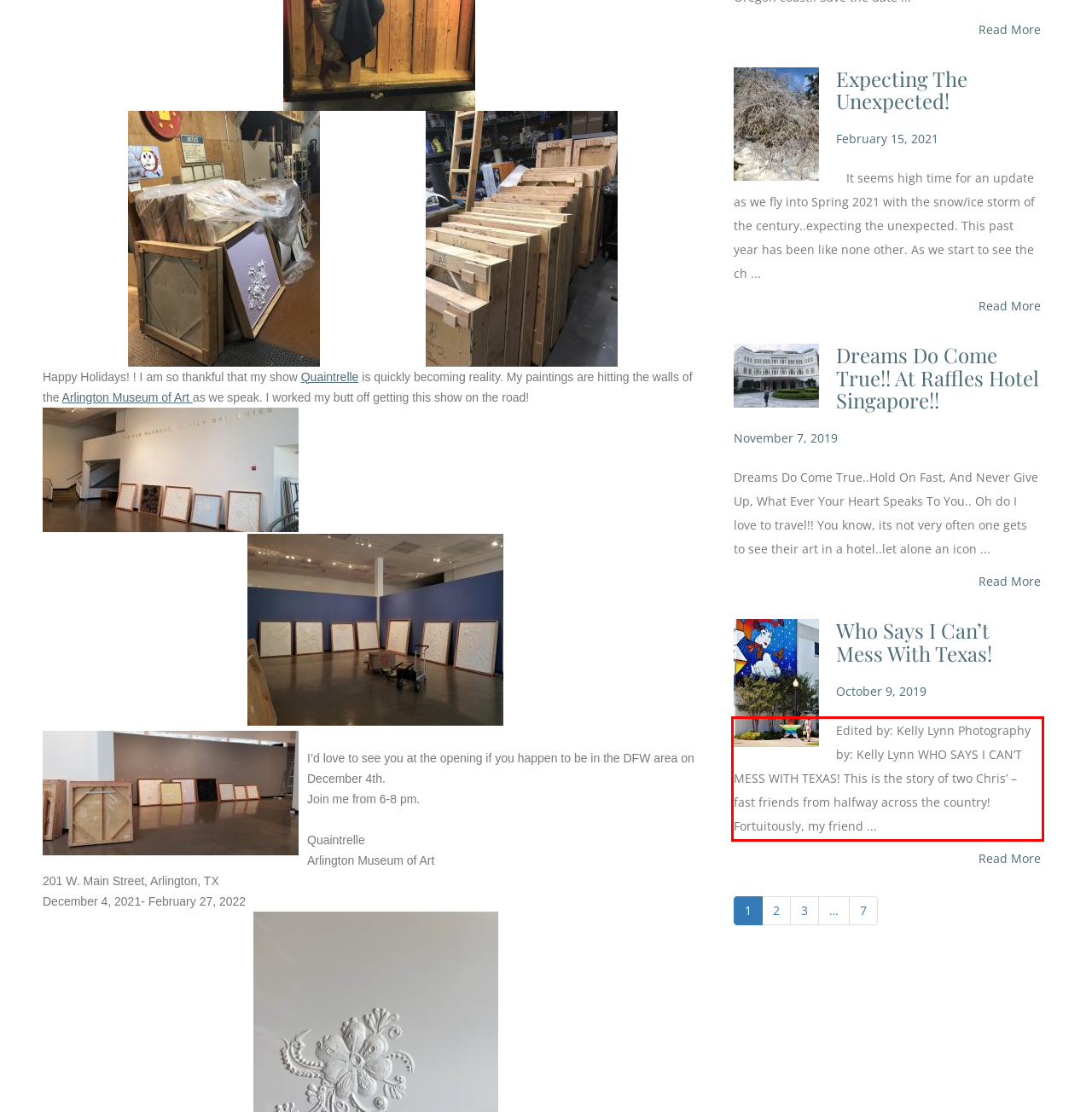You have a screenshot of a webpage, and there is a red bounding box around a UI element. Utilize OCR to extract the text within this red bounding box.

Edited by: Kelly Lynn Photography by: Kelly Lynn WHO SAYS I CAN’T MESS WITH TEXAS! This is the story of two Chris’ – fast friends from halfway across the country! Fortuitously, my friend ...